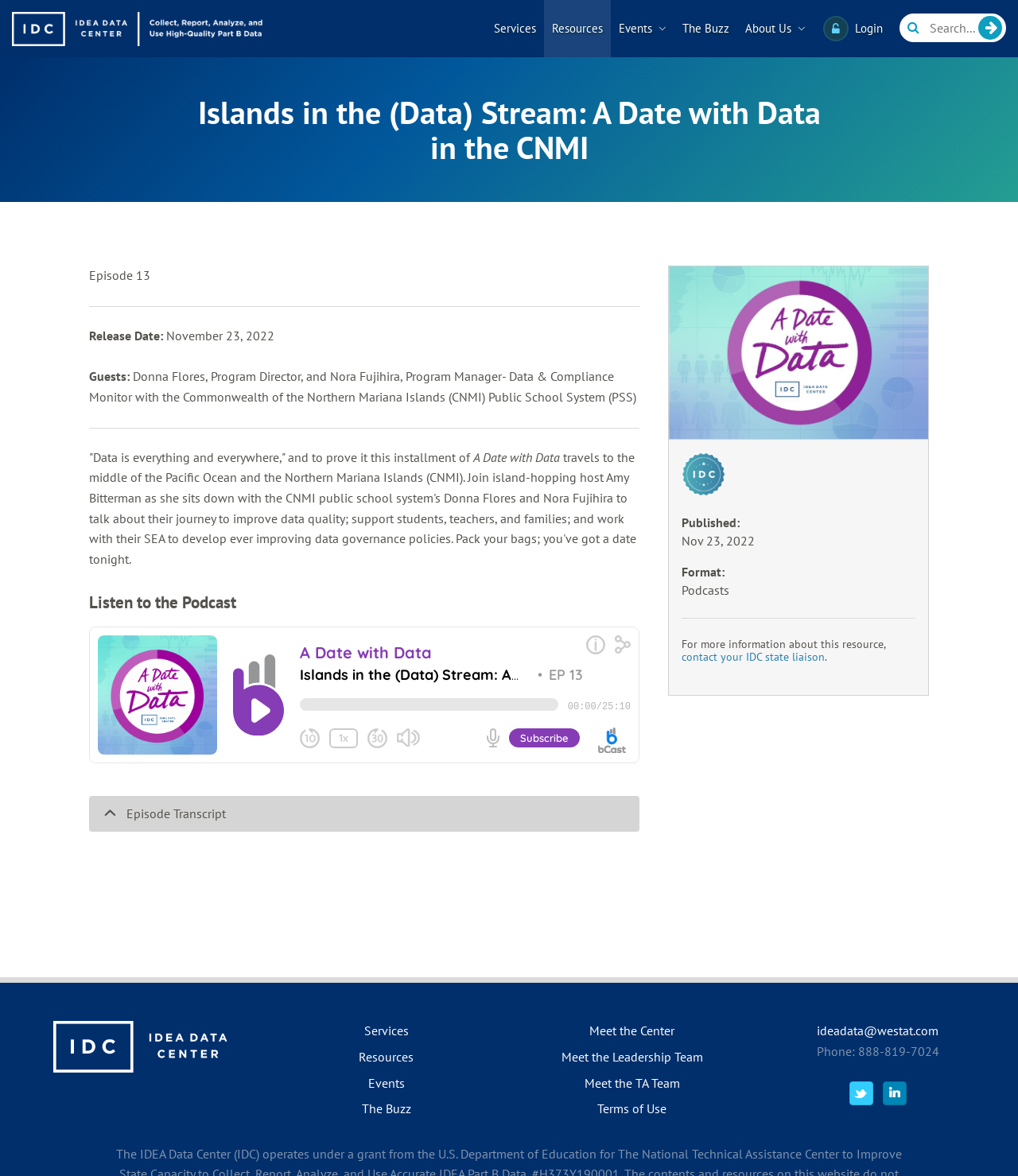Who are the guests in Episode 13?
Refer to the image and provide a one-word or short phrase answer.

Donna Flores and Nora Fujihira